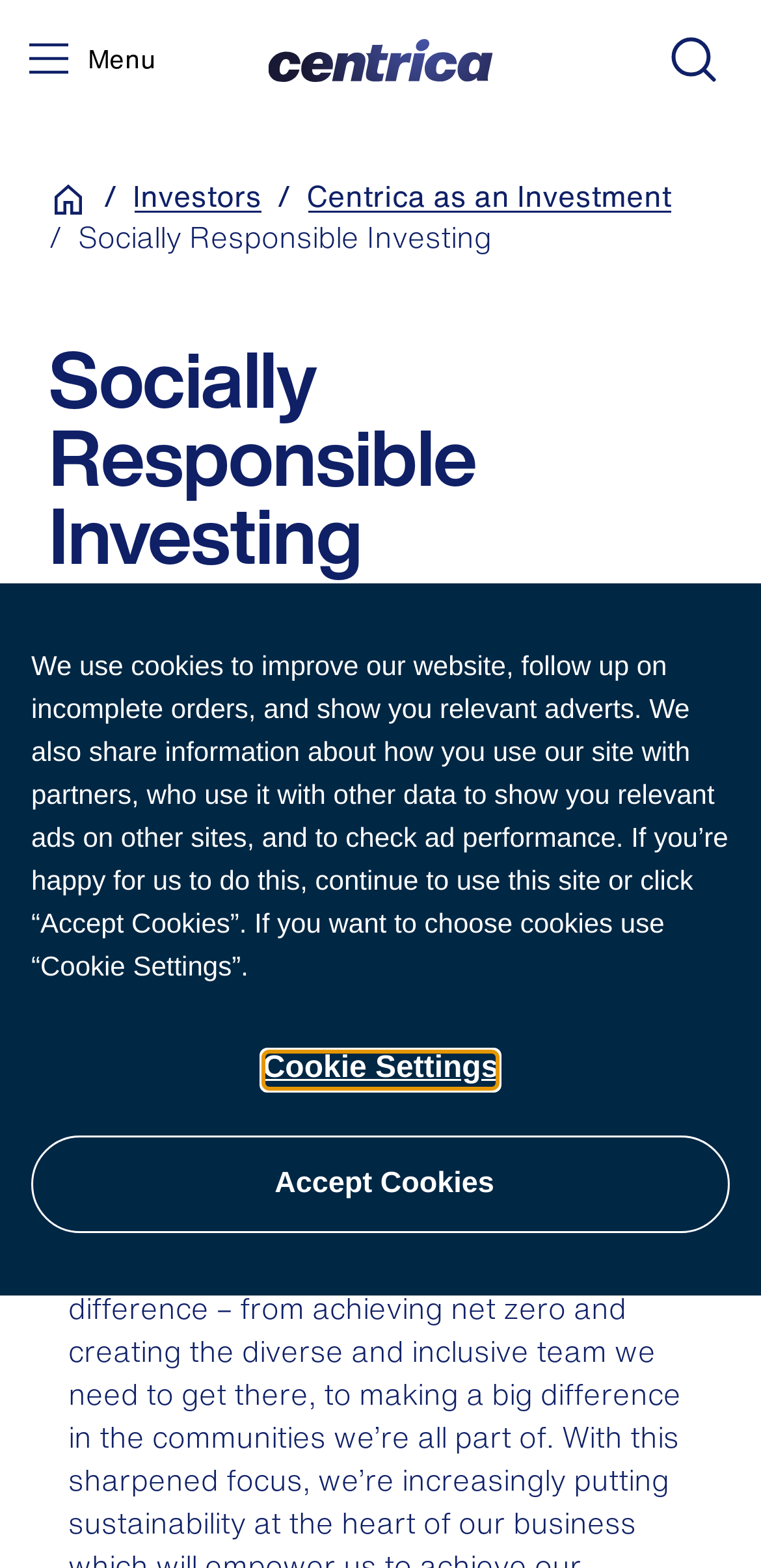Given the description of the UI element: "parent_node: Menu title="Home"", predict the bounding box coordinates in the form of [left, top, right, bottom], with each value being a float between 0 and 1.

[0.353, 0.025, 0.647, 0.052]